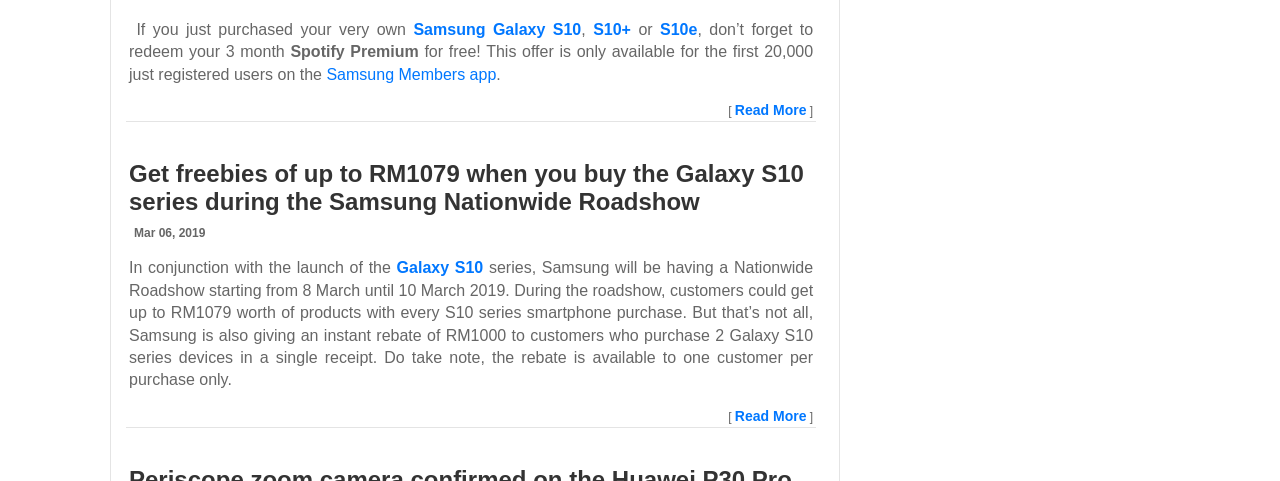What is the instant rebate for purchasing 2 Galaxy S10 series devices?
Using the visual information, reply with a single word or short phrase.

RM1000